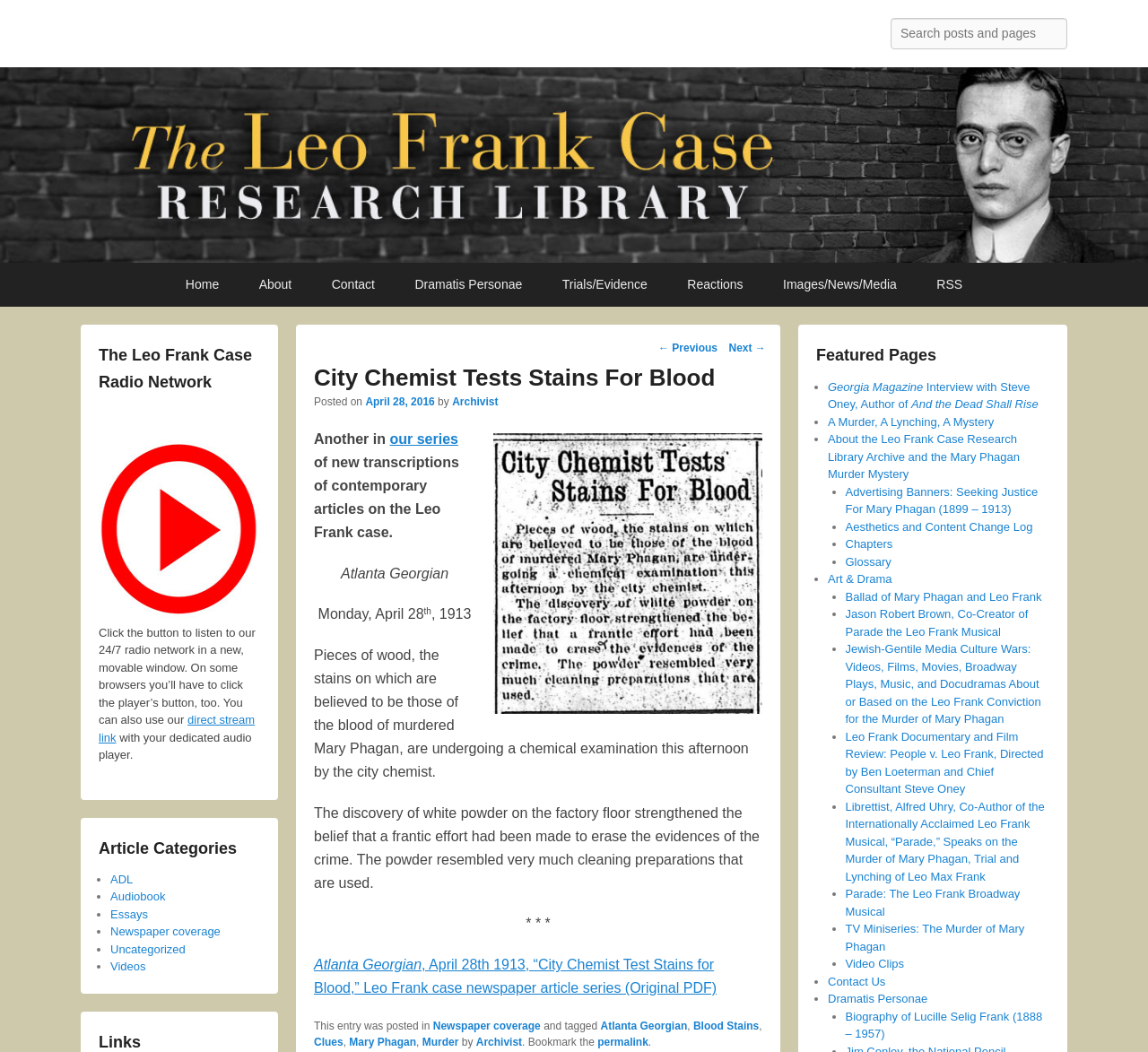Please specify the bounding box coordinates of the region to click in order to perform the following instruction: "Search for something".

[0.776, 0.017, 0.93, 0.047]